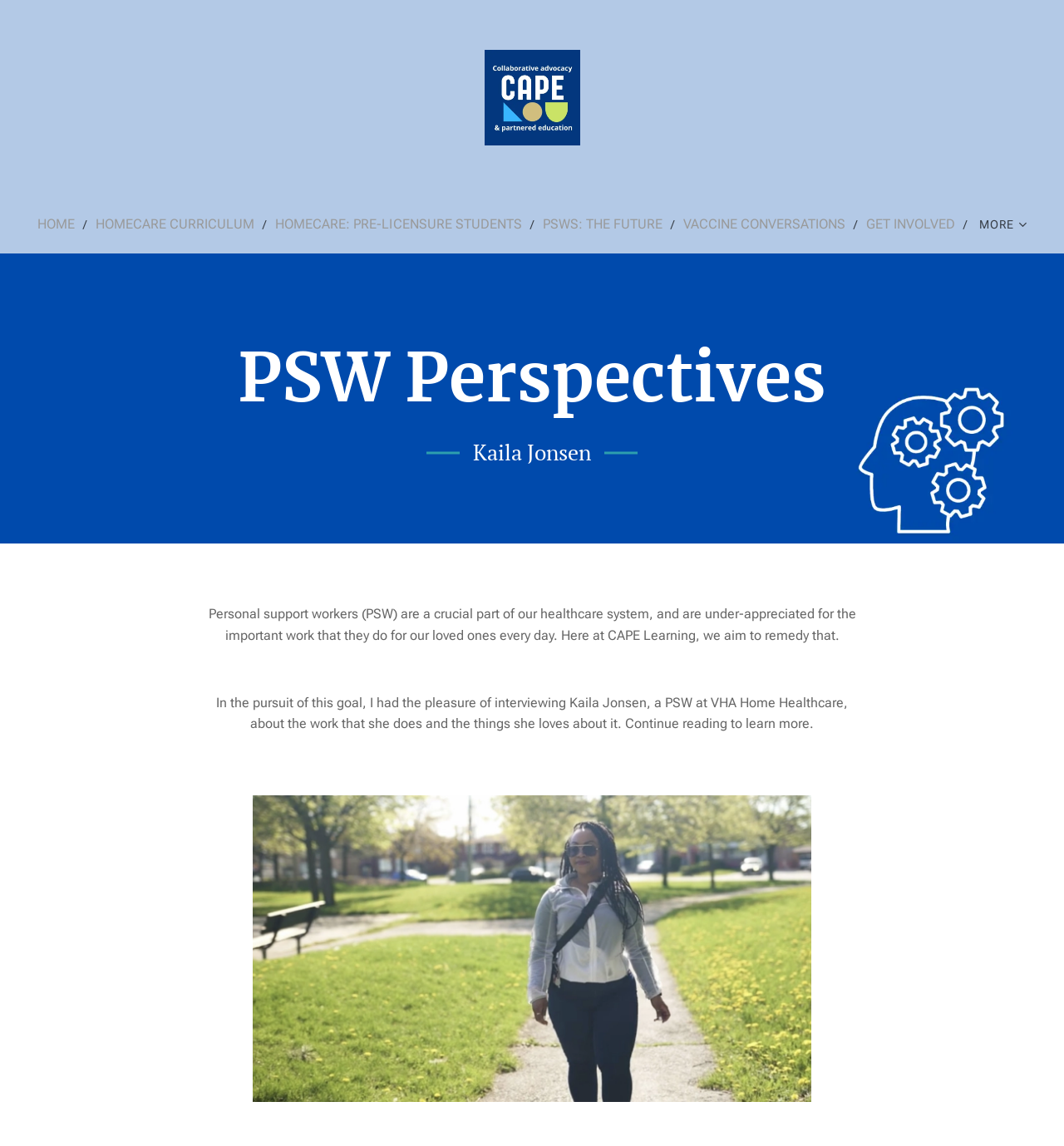Respond with a single word or short phrase to the following question: 
What is the topic of the article?

PSW Perspectives